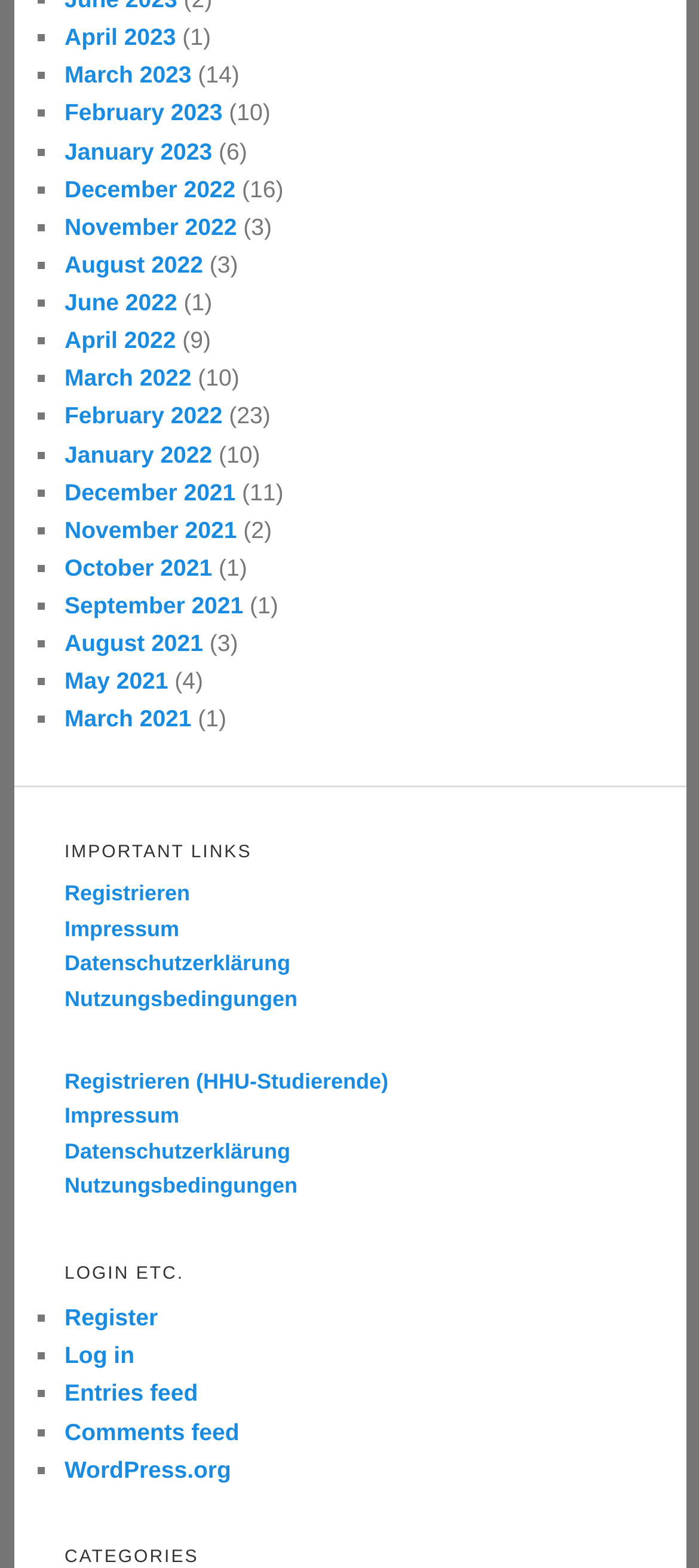Please specify the bounding box coordinates of the area that should be clicked to accomplish the following instruction: "View April 2023". The coordinates should consist of four float numbers between 0 and 1, i.e., [left, top, right, bottom].

[0.092, 0.015, 0.252, 0.032]